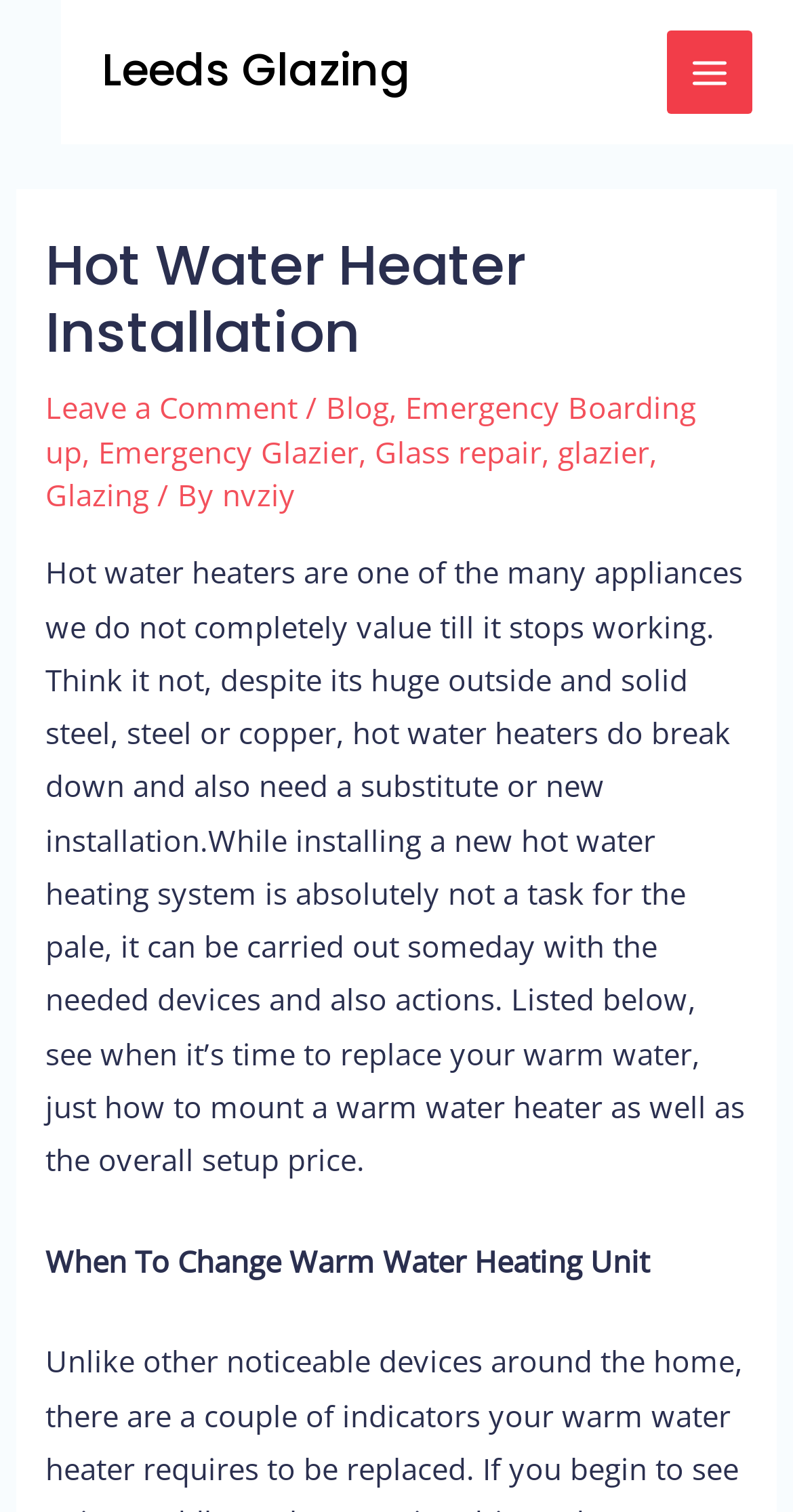Please identify the bounding box coordinates of the area that needs to be clicked to fulfill the following instruction: "Visit the 'Blog' page."

[0.411, 0.256, 0.491, 0.283]